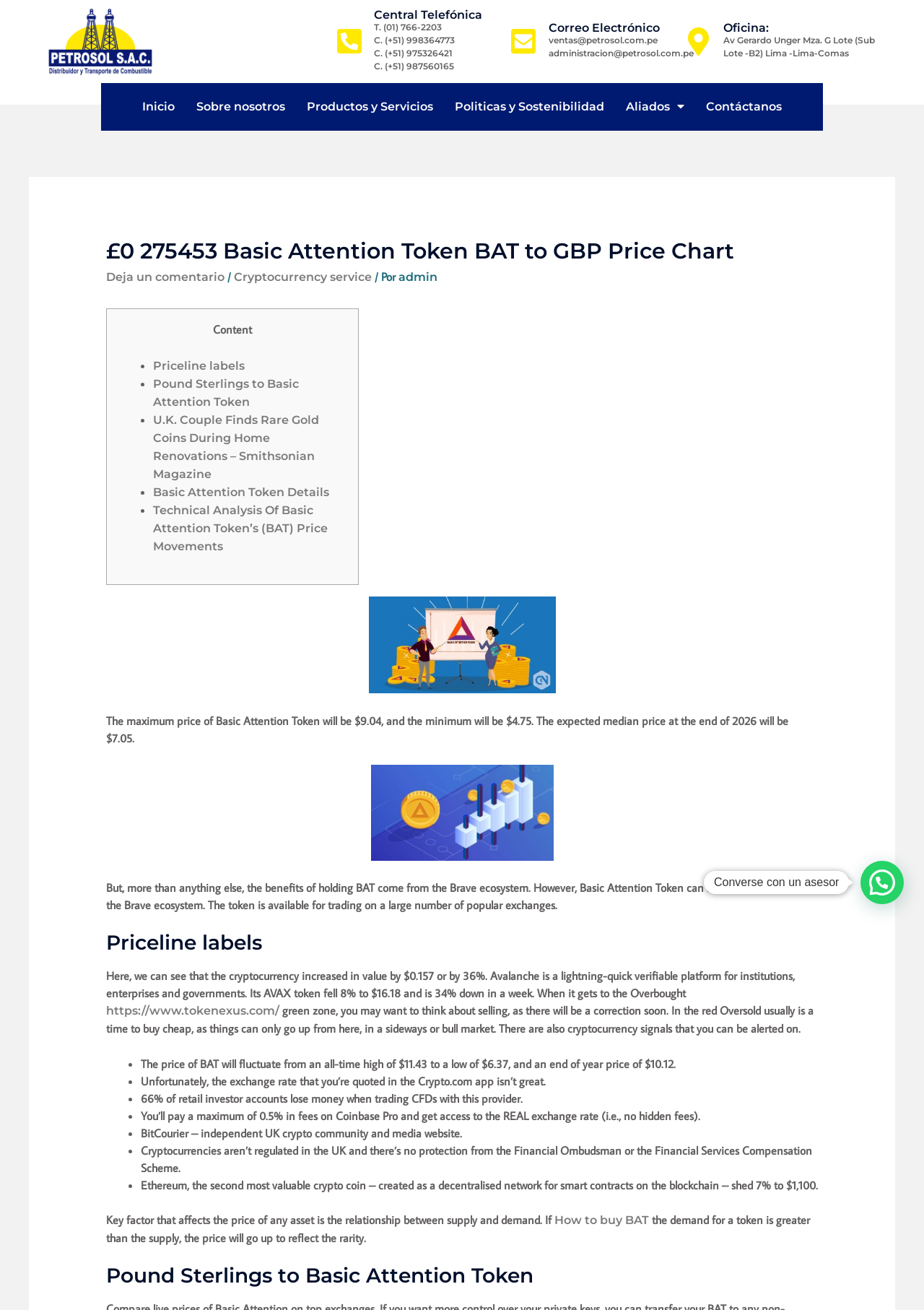Please provide a comprehensive response to the question based on the details in the image: What is the link text of the first link in the header?

I found the link text of the first link in the header by looking at the link element with the bounding box coordinates [0.142, 0.069, 0.201, 0.094] which is a child of the HeaderAsNonLandmark element.